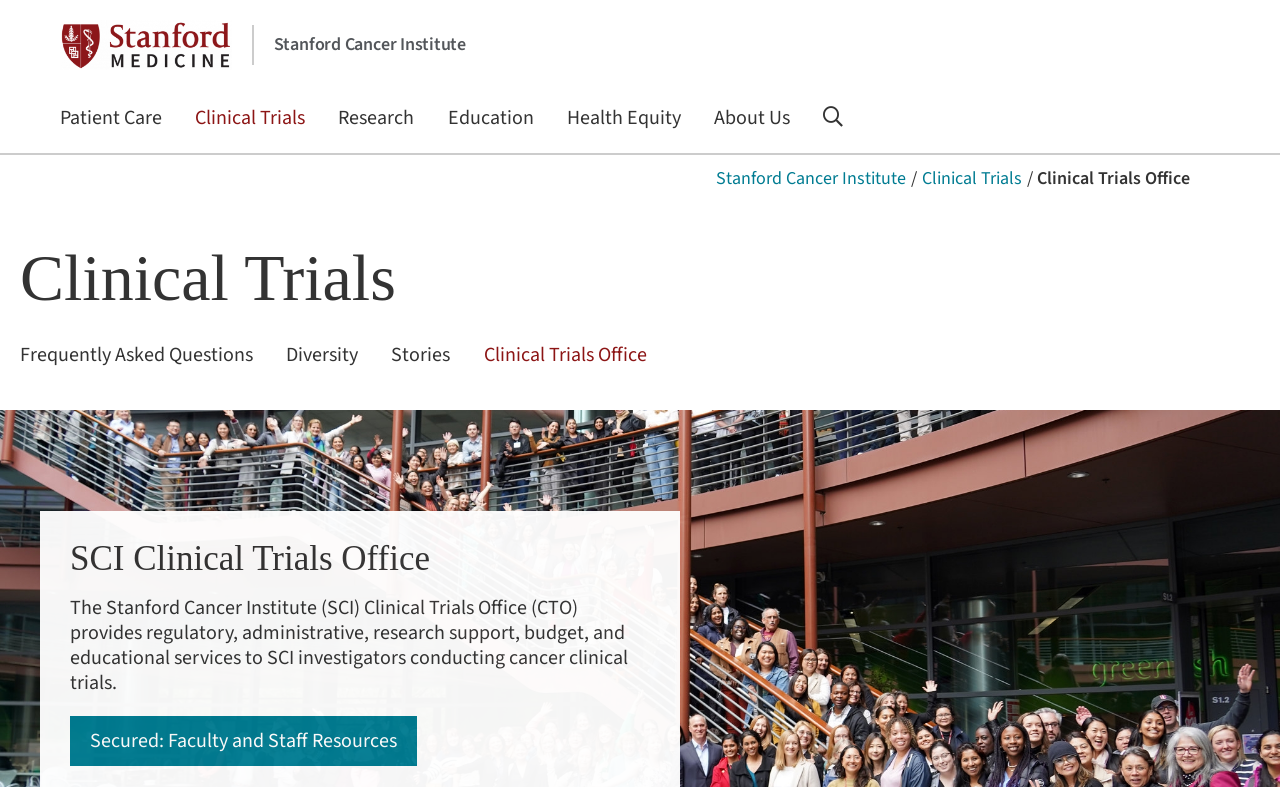Specify the bounding box coordinates for the region that must be clicked to perform the given instruction: "Go to PRIMA PAGINĂ".

None